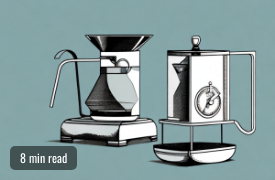Generate an elaborate caption that covers all aspects of the image.

This artistic illustration showcases two classic coffee-making devices, highlighting their intricate designs and functionalities. On the left, a vintage pour-over coffee maker, characterized by its elegant glass carafe and a conical filter, sits next to a traditional coffee pot on the right, which features a clock face for timing the brewing process. The image evokes a sense of nostalgia for old-school coffee brewing methods, blending both style and craftsmanship. Beneath the image, a note indicates an estimated reading time of 8 minutes, inviting enthusiasts to delve deeper into the art of coffee making and the history of these traditional tools.